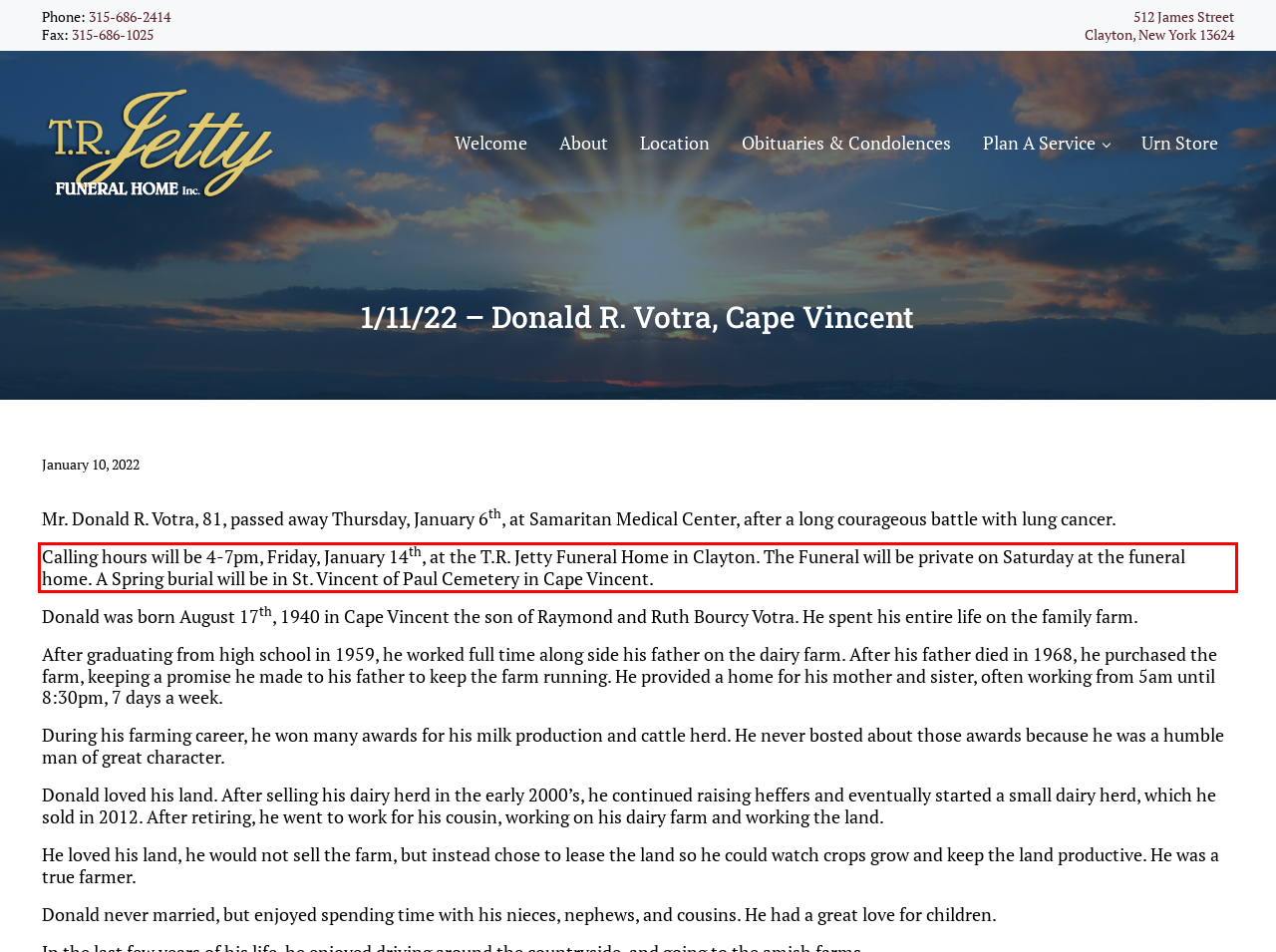You are provided with a screenshot of a webpage featuring a red rectangle bounding box. Extract the text content within this red bounding box using OCR.

Calling hours will be 4-7pm, Friday, January 14th, at the T.R. Jetty Funeral Home in Clayton. The Funeral will be private on Saturday at the funeral home. A Spring burial will be in St. Vincent of Paul Cemetery in Cape Vincent.